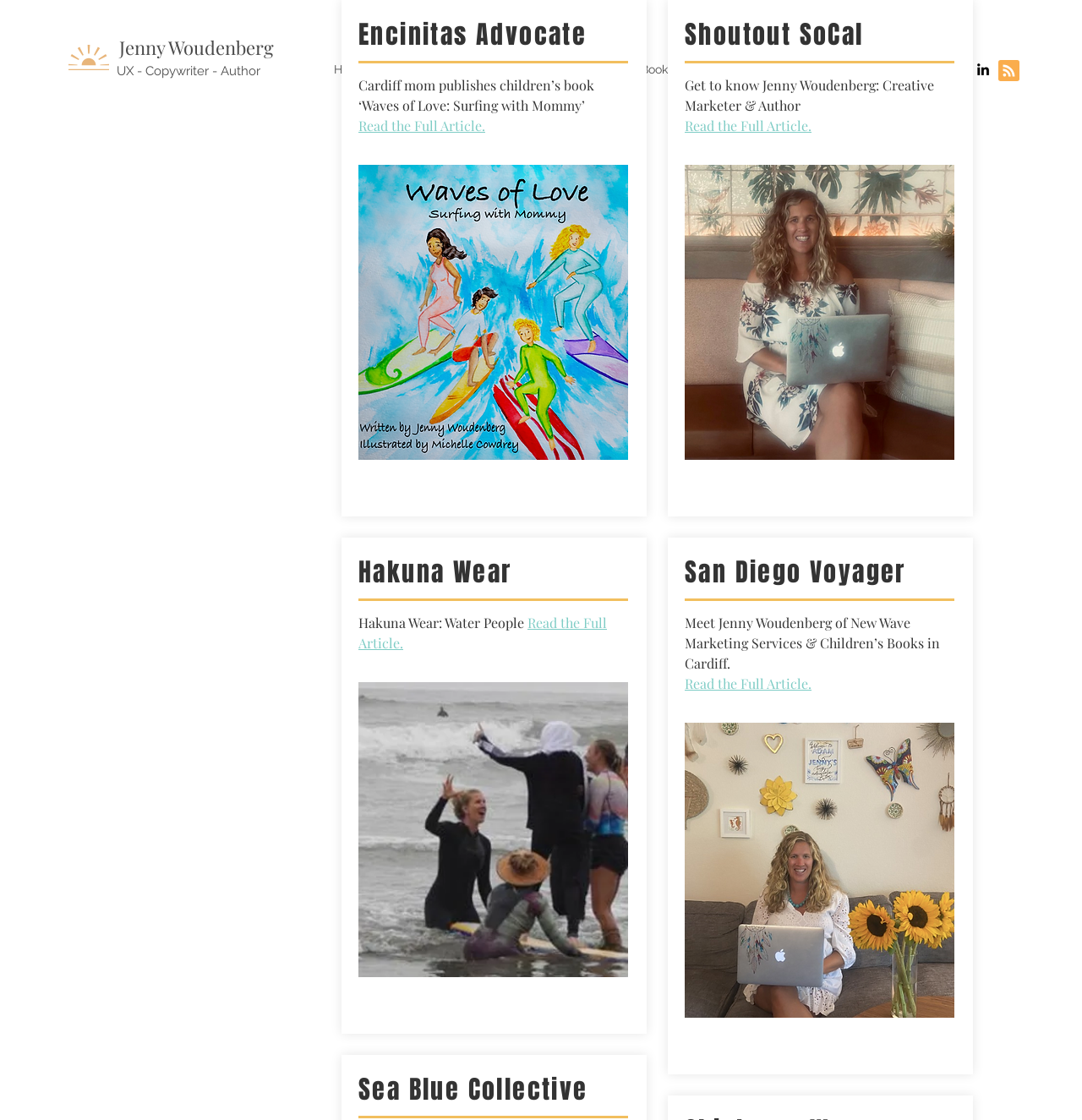Identify the bounding box coordinates of the part that should be clicked to carry out this instruction: "Check out Jenny Woudenberg's LinkedIn profile".

[0.901, 0.054, 0.916, 0.069]